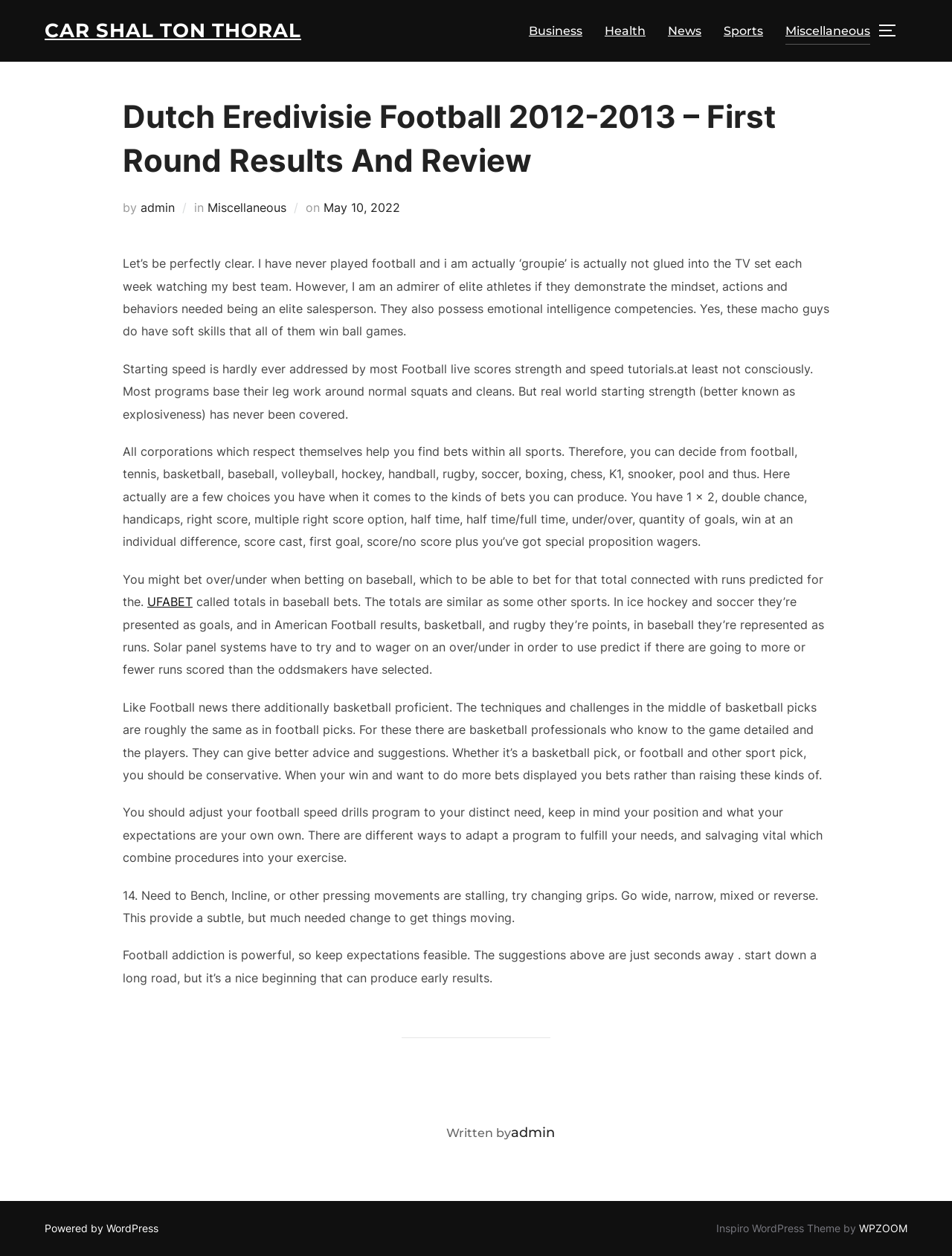Who is the author of this article?
Please respond to the question thoroughly and include all relevant details.

The author of this article is mentioned at the top of the webpage, below the heading, as 'by admin'. Additionally, the author is also mentioned at the bottom of the webpage in the footer section as 'Written by admin'.